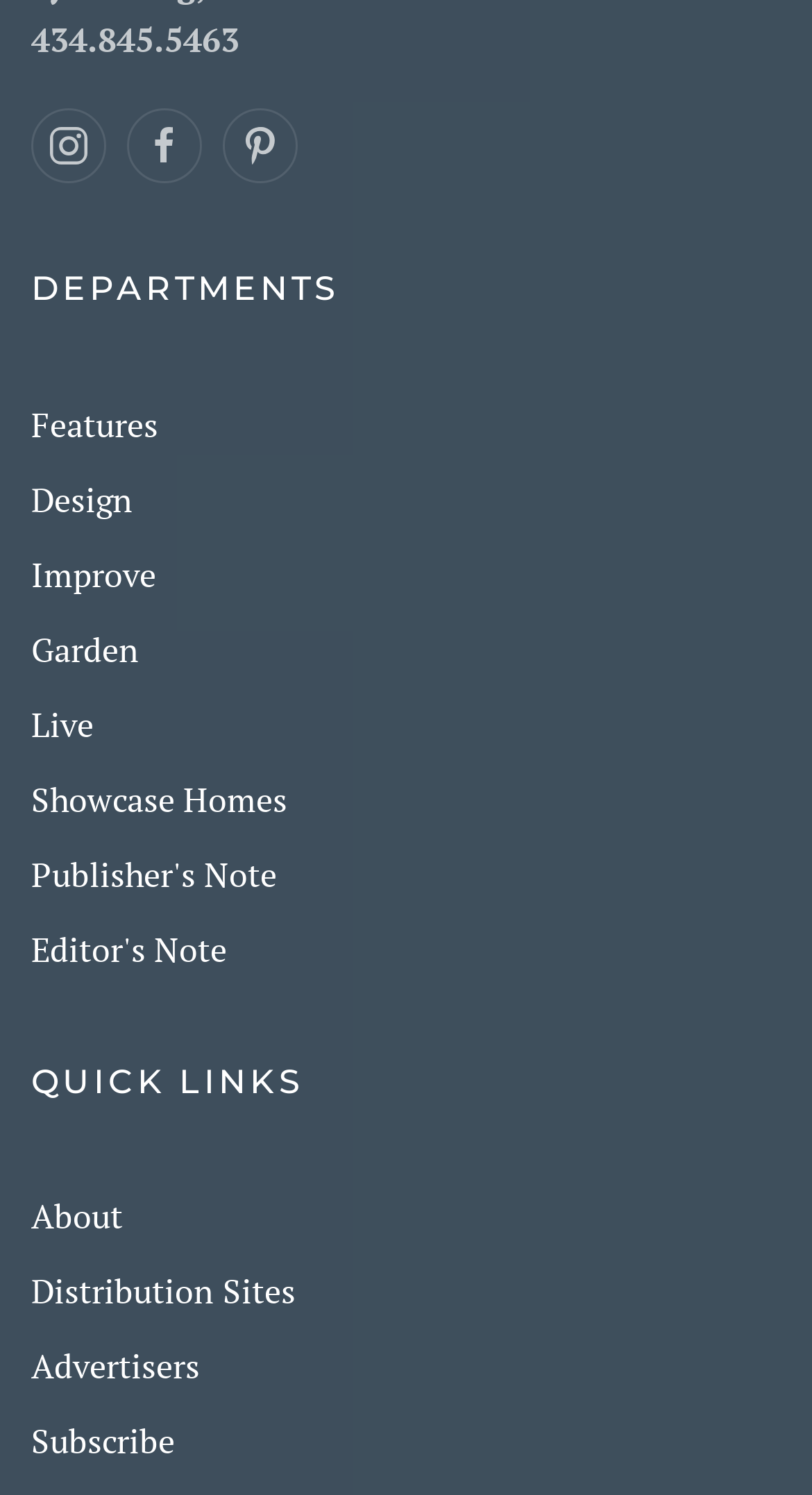Determine the coordinates of the bounding box that should be clicked to complete the instruction: "View Features". The coordinates should be represented by four float numbers between 0 and 1: [left, top, right, bottom].

[0.038, 0.266, 0.962, 0.302]